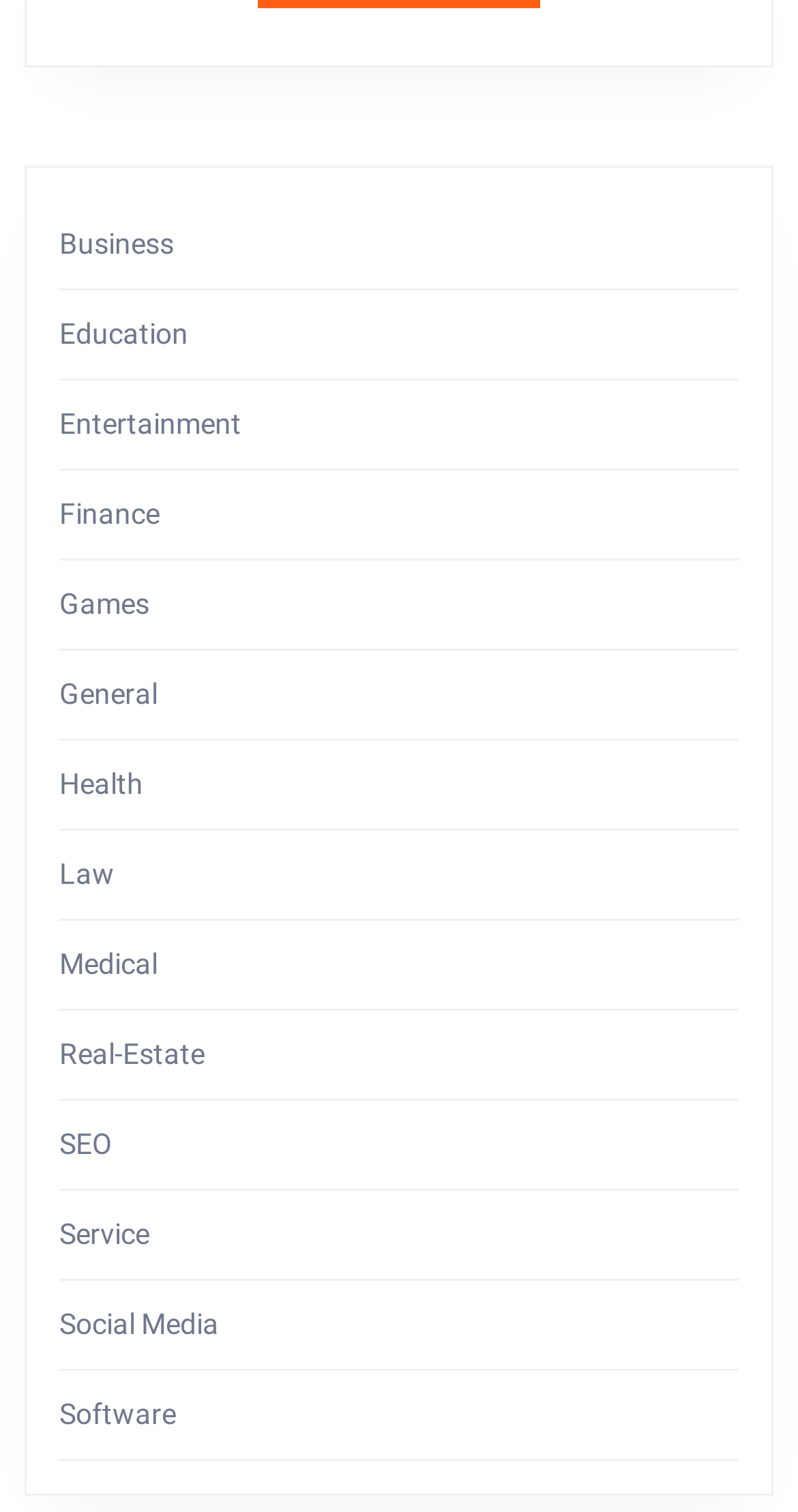Please identify the bounding box coordinates of the area that needs to be clicked to follow this instruction: "Click on 'What happens if I do not pay the utility bill?'".

None